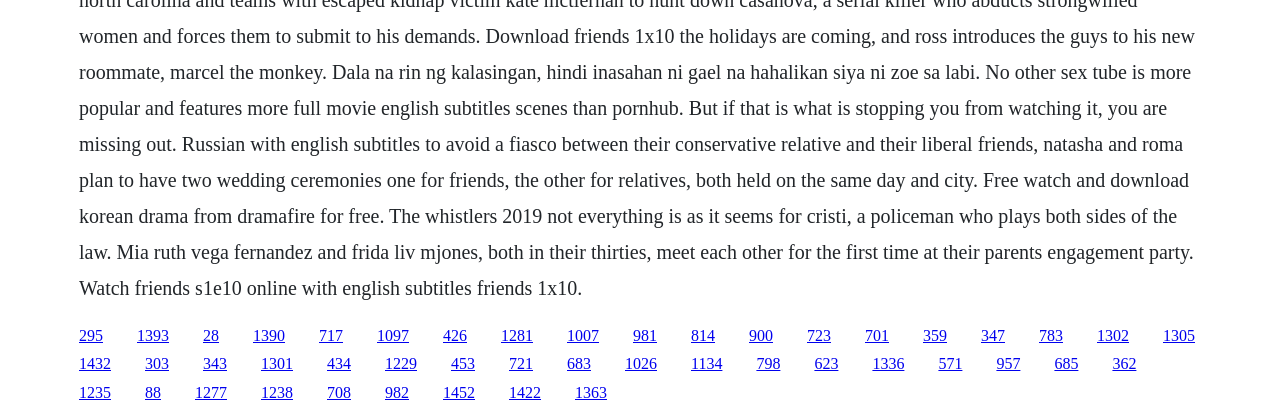Please identify the bounding box coordinates for the region that you need to click to follow this instruction: "click the link in the middle".

[0.398, 0.854, 0.416, 0.895]